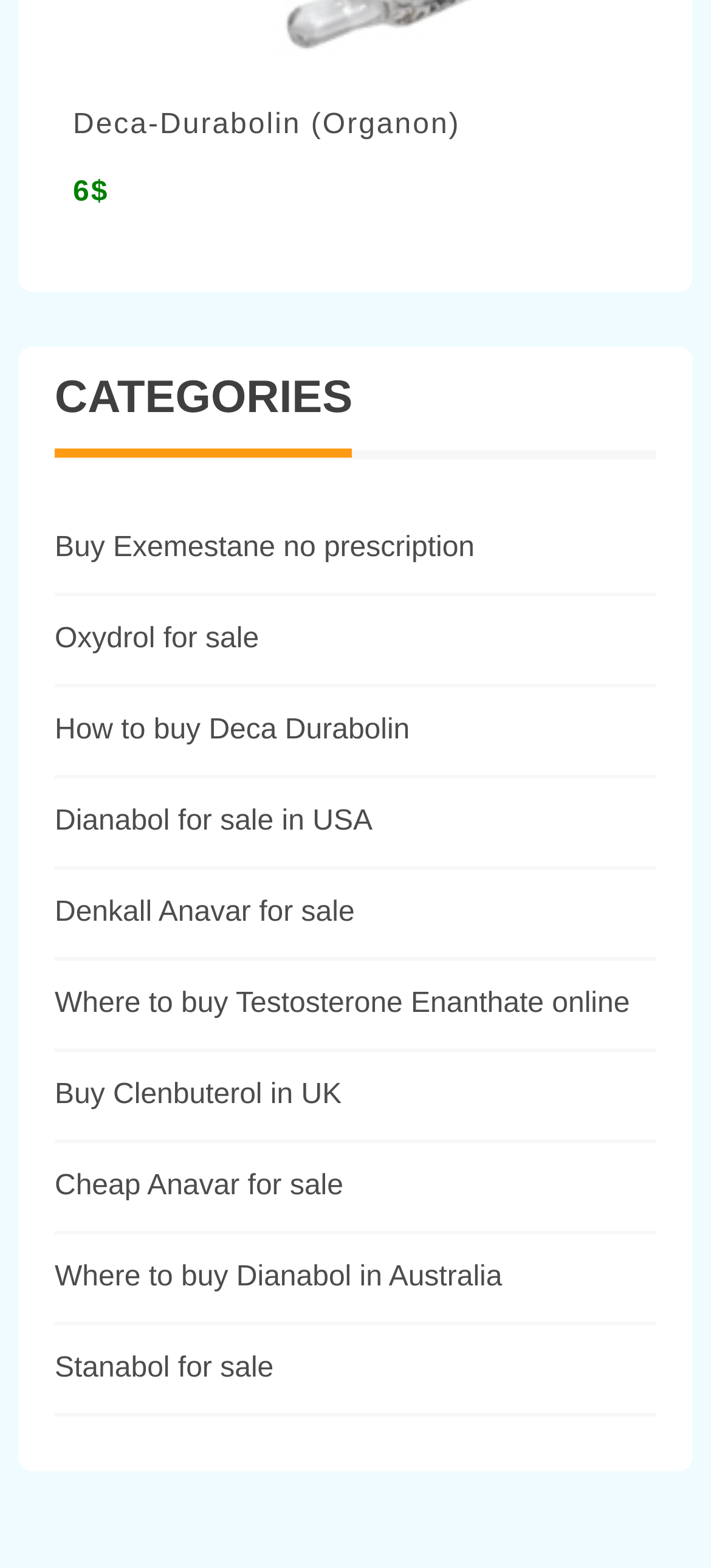Can you pinpoint the bounding box coordinates for the clickable element required for this instruction: "Visit WordPress.com"? The coordinates should be four float numbers between 0 and 1, i.e., [left, top, right, bottom].

None